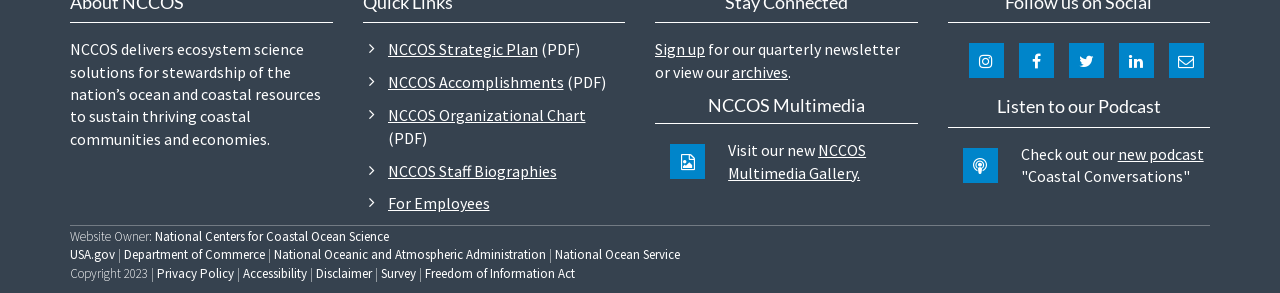Please specify the bounding box coordinates of the element that should be clicked to execute the given instruction: 'View NCCOS Strategic Plan'. Ensure the coordinates are four float numbers between 0 and 1, expressed as [left, top, right, bottom].

[0.303, 0.134, 0.453, 0.202]